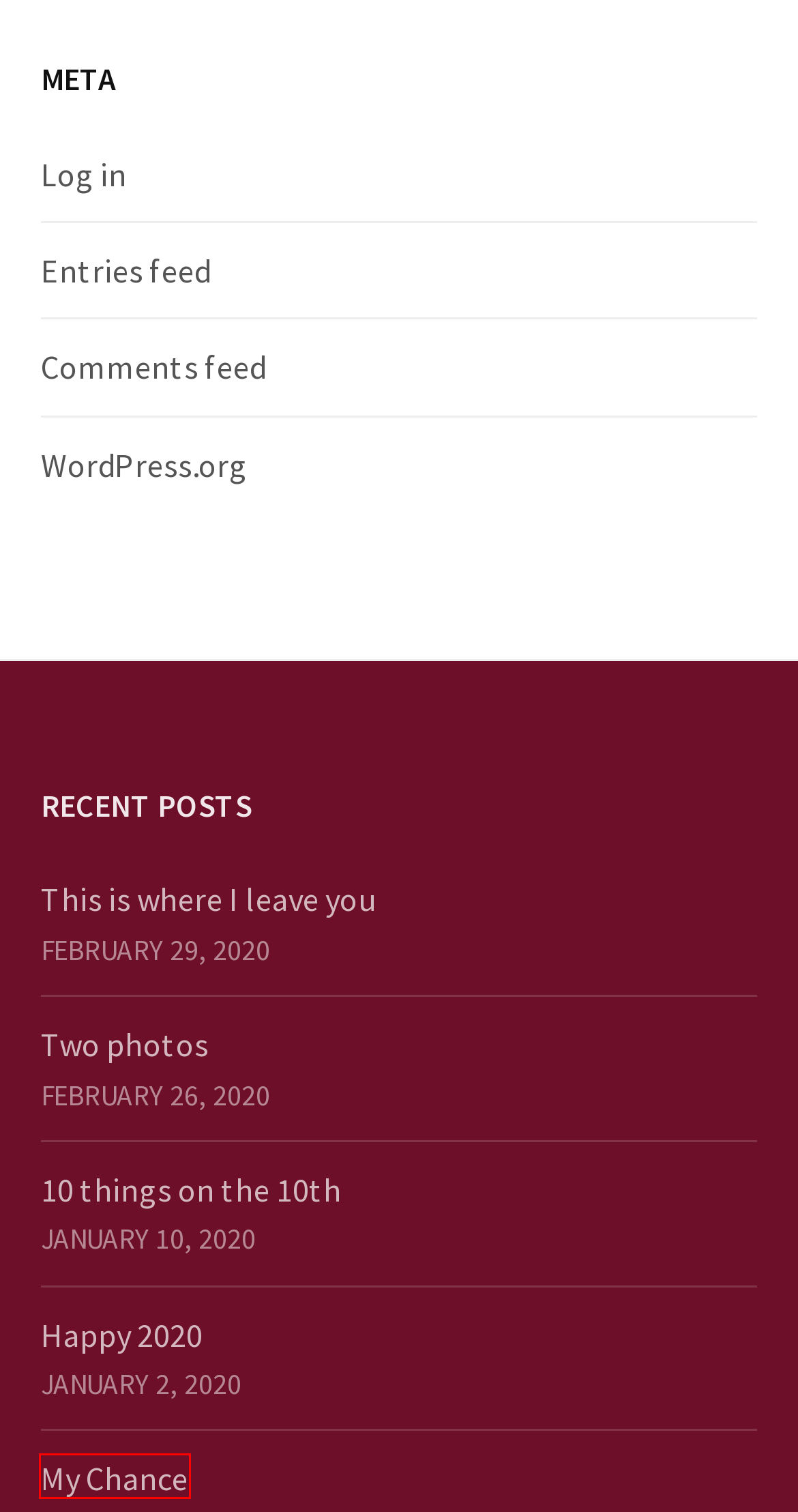Review the screenshot of a webpage which includes a red bounding box around an element. Select the description that best fits the new webpage once the element in the bounding box is clicked. Here are the candidates:
A. WordPress News – The latest news about WordPress and the WordPress community
B. One of those days
C. Requests and Feedback | WordPress.org
D. The Spirit
E. On the road again
F. My Chance
G. Comments for
H. Two photos

F